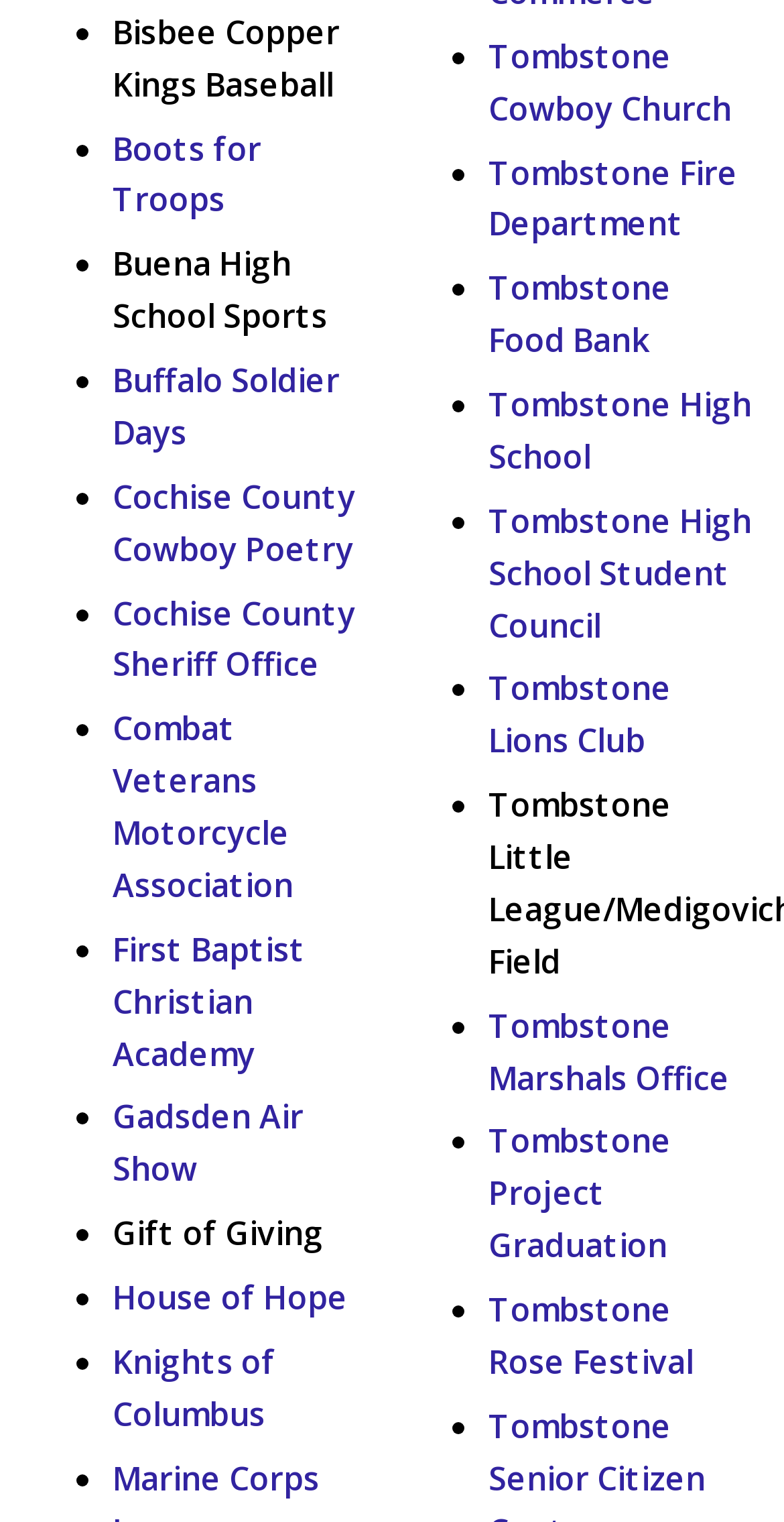What is the name of the baseball team? Based on the image, give a response in one word or a short phrase.

Bisbee Copper Kings